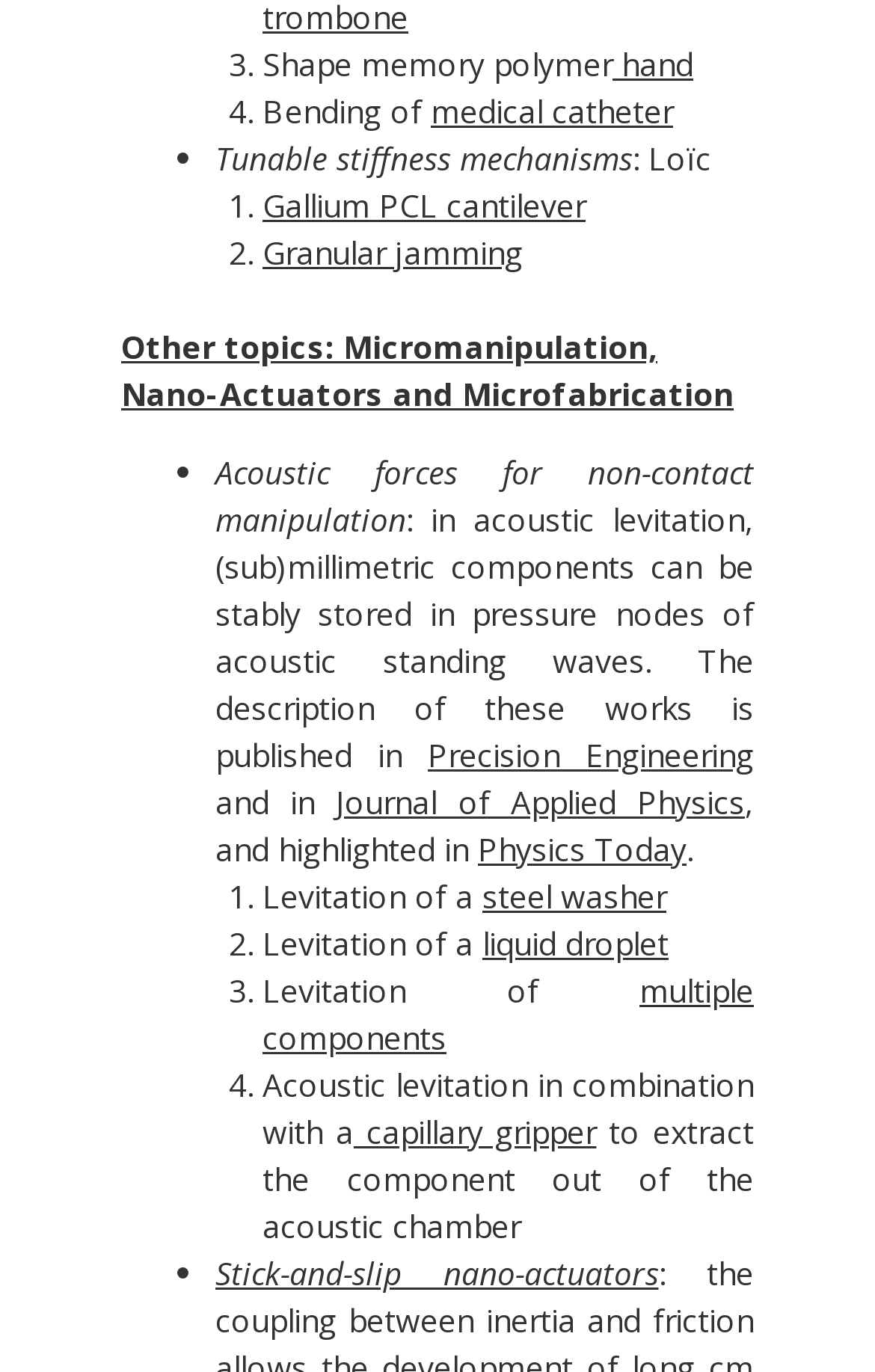Select the bounding box coordinates of the element I need to click to carry out the following instruction: "Click on hand".

[0.7, 0.031, 0.792, 0.062]